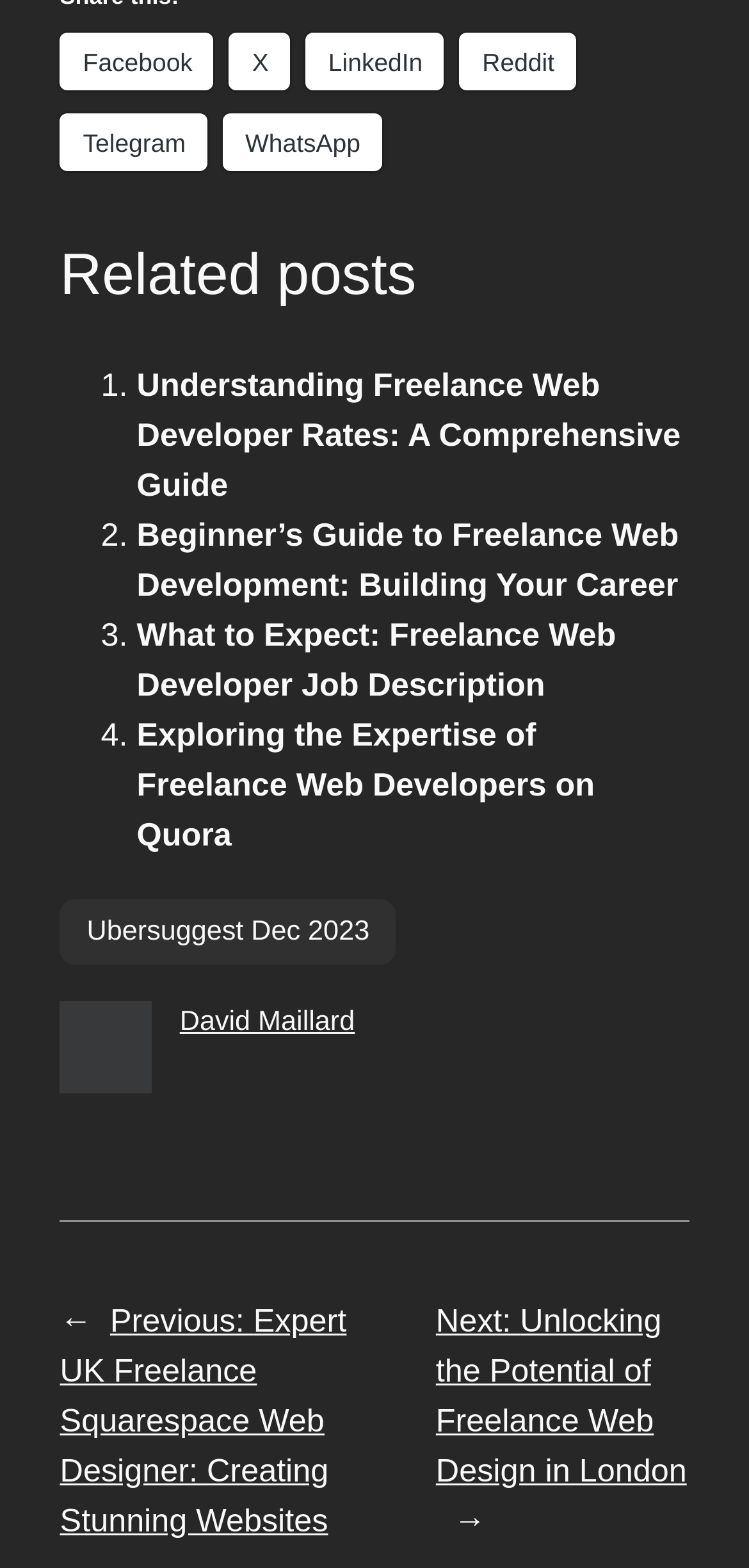Locate the bounding box coordinates of the area that needs to be clicked to fulfill the following instruction: "Go to the previous article". The coordinates should be in the format of four float numbers between 0 and 1, namely [left, top, right, bottom].

[0.08, 0.83, 0.463, 0.981]